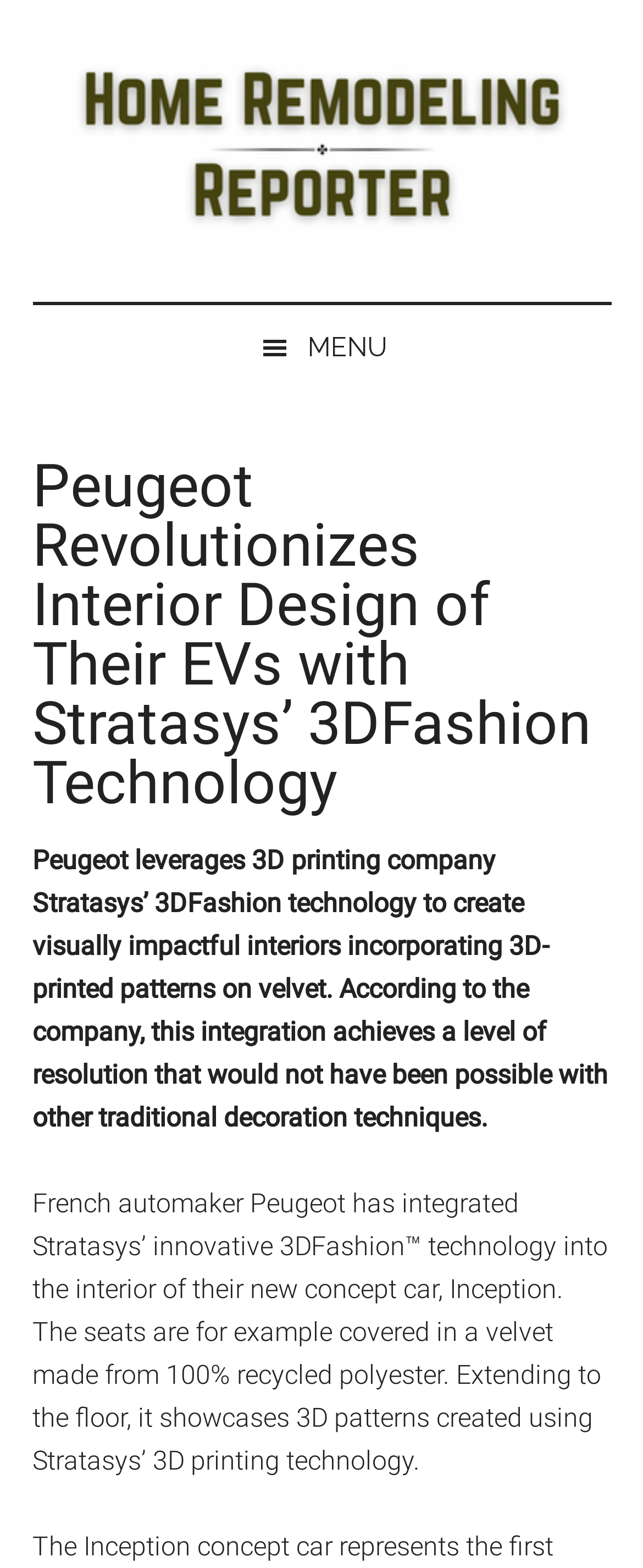Bounding box coordinates must be specified in the format (top-left x, top-left y, bottom-right x, bottom-right y). All values should be floating point numbers between 0 and 1. What are the bounding box coordinates of the UI element described as: parent_node: Home Remodeling Reporter

[0.05, 0.032, 0.95, 0.161]